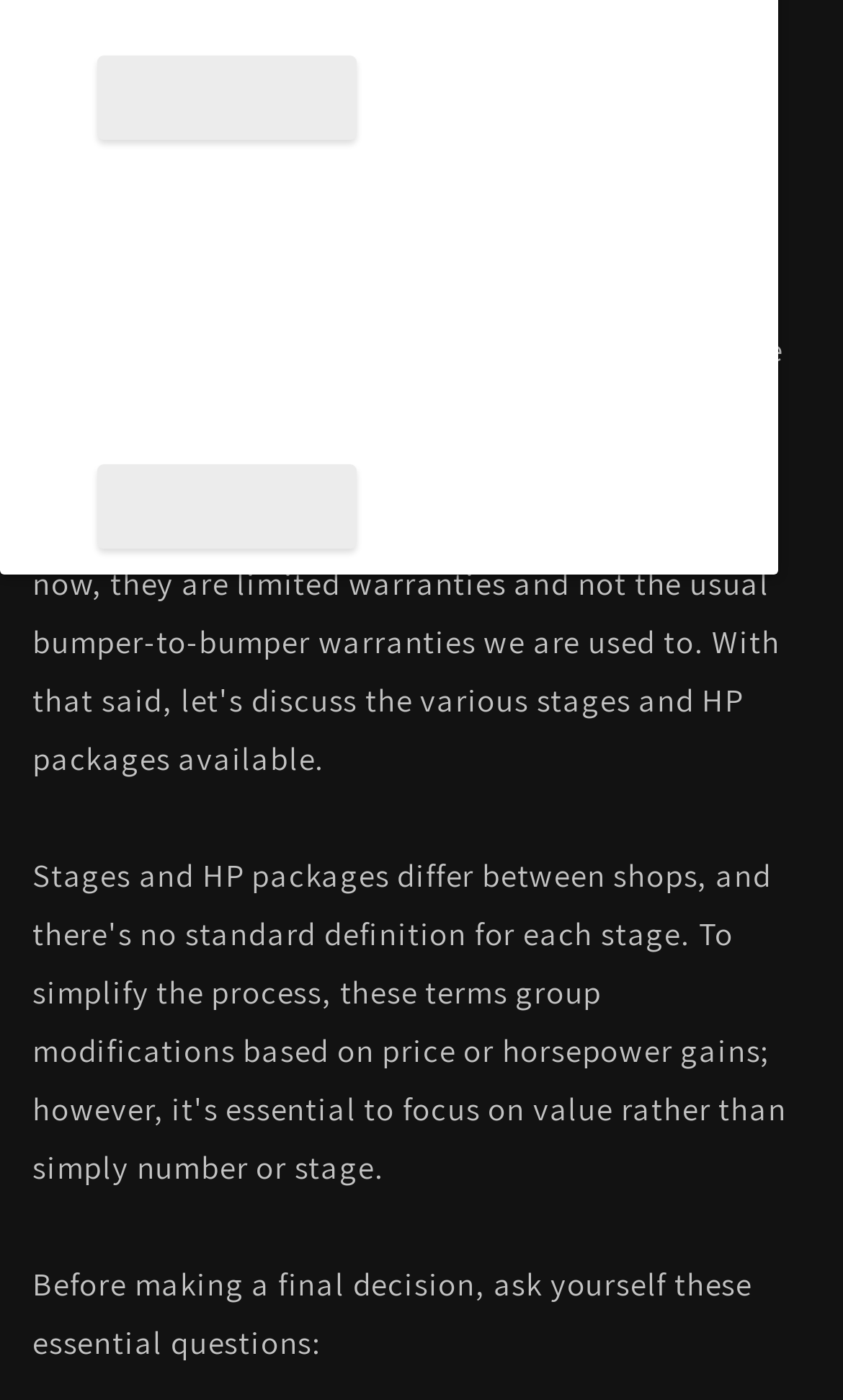Give the bounding box coordinates for the element described by: "parent_node: Message name="message-body"".

[0.115, 0.582, 0.808, 0.712]